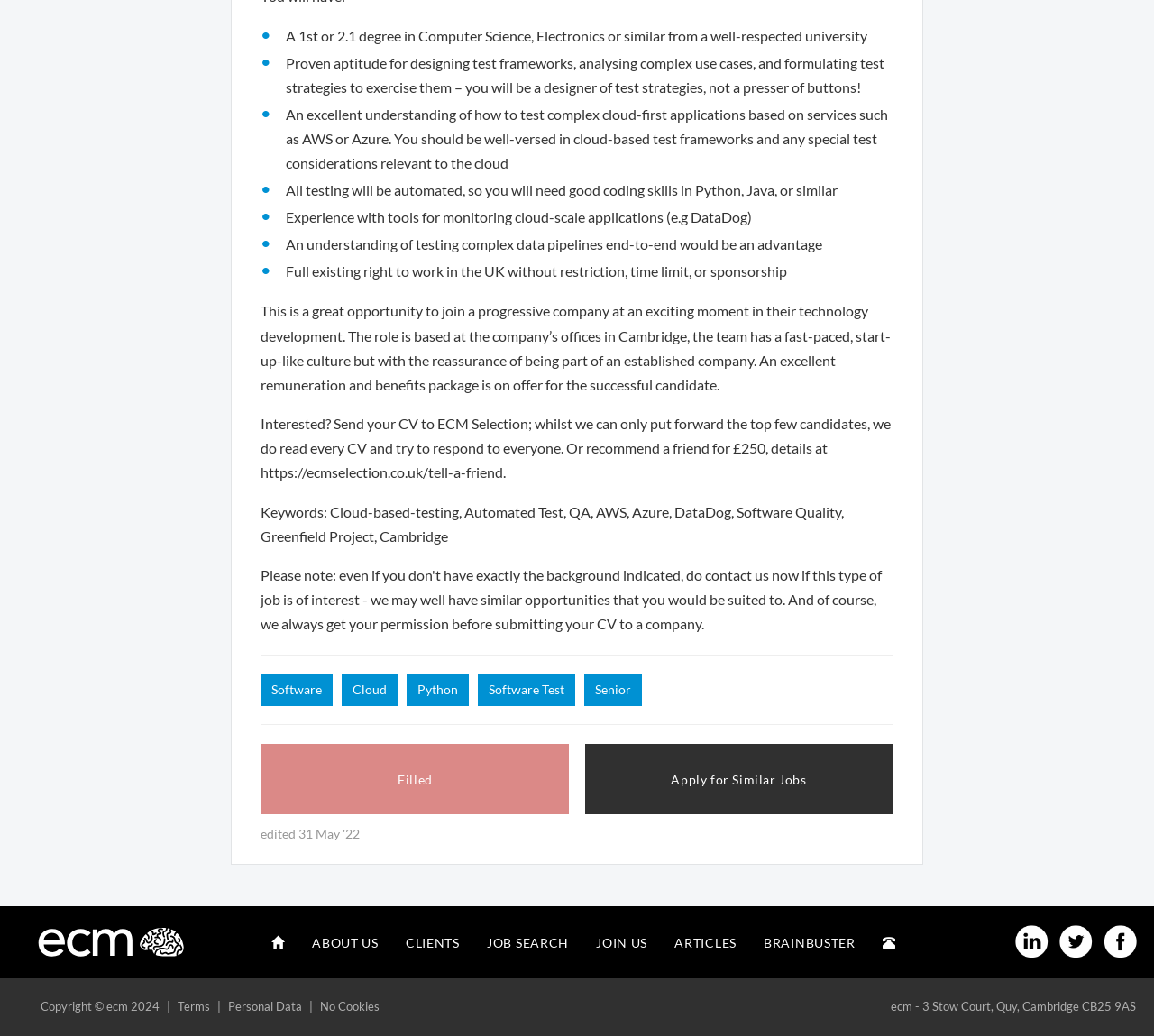What is the purpose of the 'Tell a friend' feature?
Using the information presented in the image, please offer a detailed response to the question.

The purpose of the 'Tell a friend' feature is mentioned in the StaticText element with the text 'Or recommend a friend for £250, details at https://ecmselection.co.uk/tell-a-friend', which indicates that recommending a friend will result in a £250 reward.